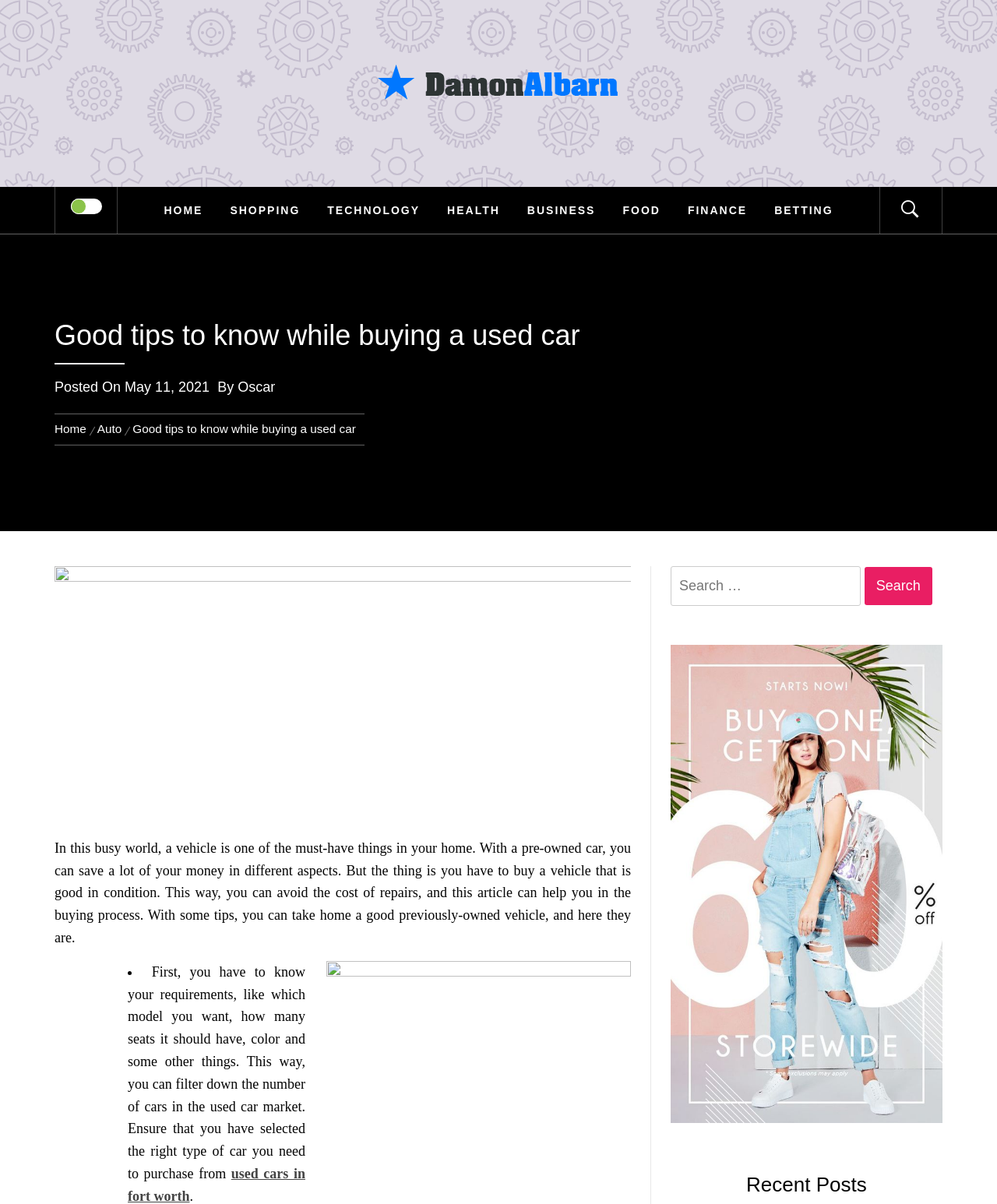Determine the bounding box coordinates of the UI element that matches the following description: "used cars in fort worth". The coordinates should be four float numbers between 0 and 1 in the format [left, top, right, bottom].

[0.128, 0.968, 0.306, 1.0]